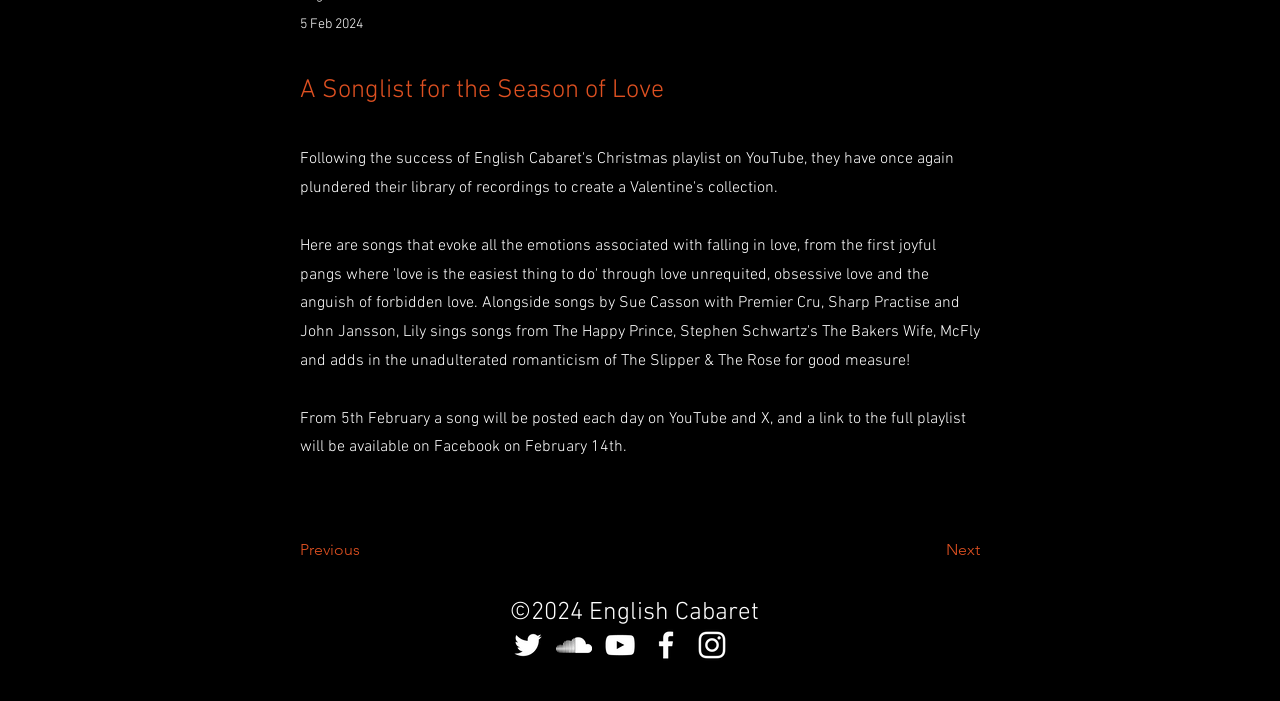By analyzing the image, answer the following question with a detailed response: What is the purpose of the songlist?

The songlist is mentioned as 'A Songlist for the Season of Love', implying that the songs are curated for a specific theme or occasion, which is the Season of Love.